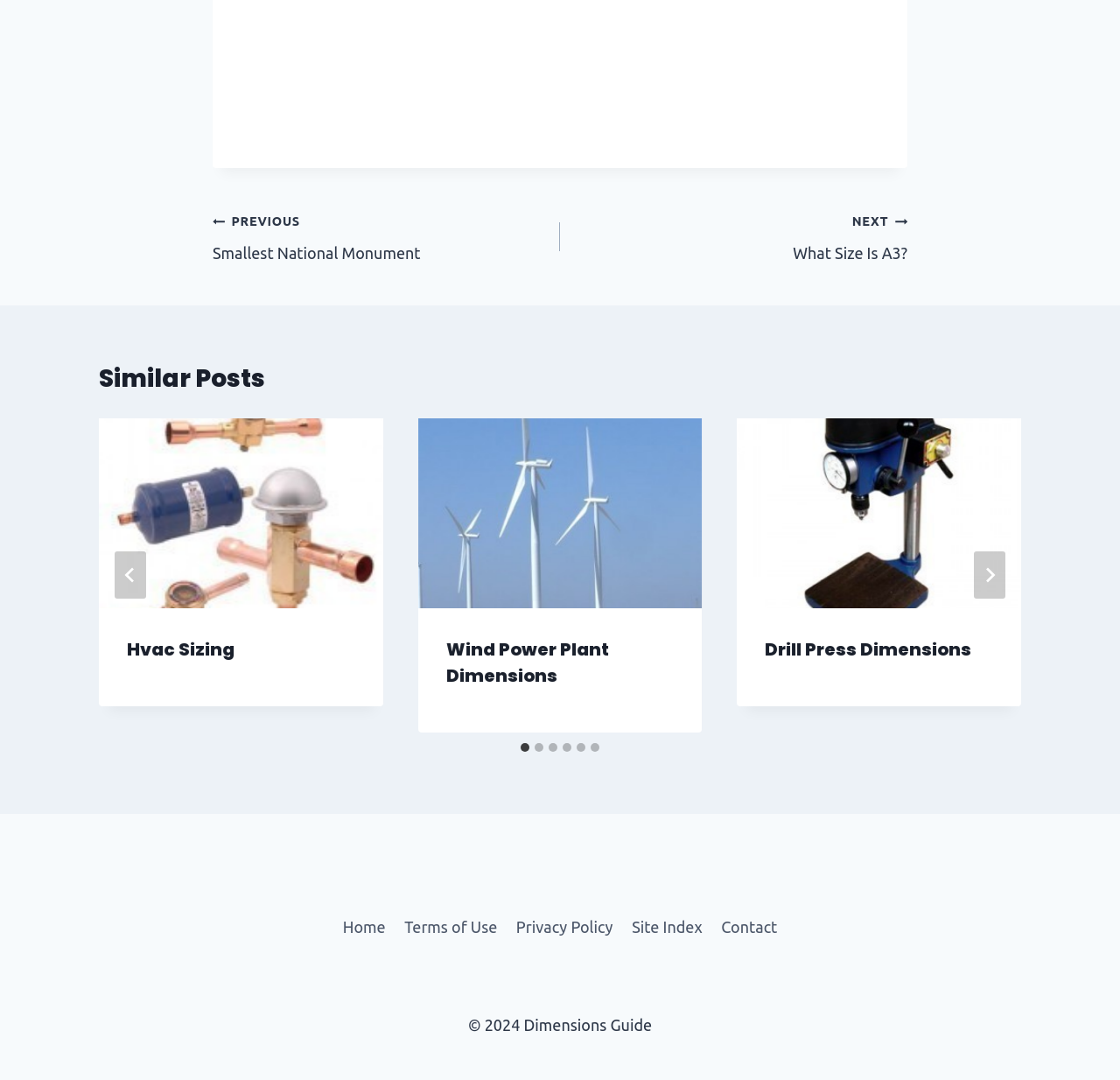Specify the bounding box coordinates of the area to click in order to follow the given instruction: "Search for products."

None